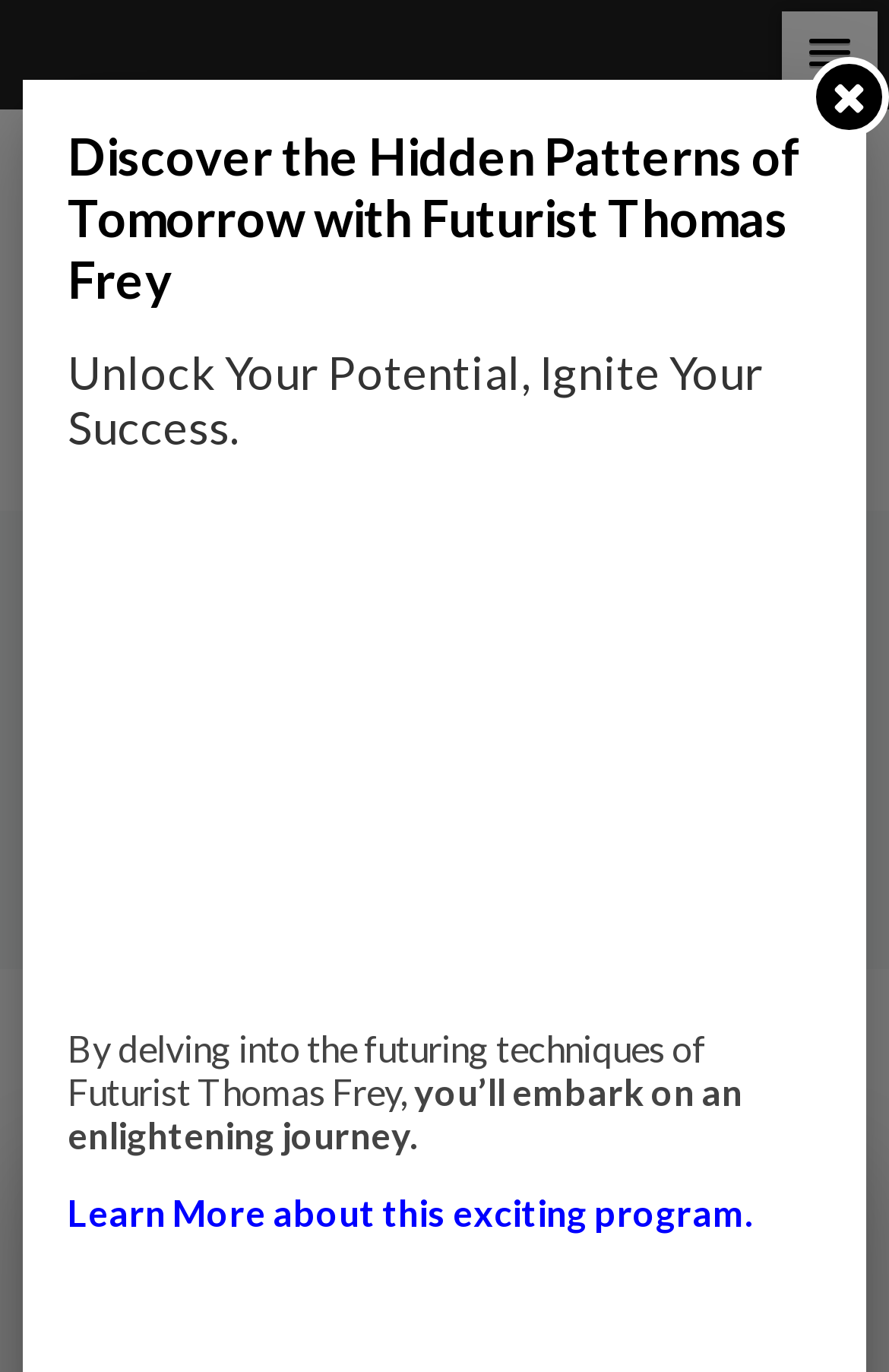Give a detailed overview of the webpage's appearance and contents.

The webpage is about the "If I Die" Facebook app, which updates a user's final status. At the top right corner, there is a button with a popup menu. Below it, there is a link to "Impact Lab" accompanied by an image with the same name. 

The main heading "‘IF I DIE’ FACEBOOK APP UPDATES YOUR FINAL STATUS" is prominently displayed in the middle of the page. Below the heading, there are three links: "IMPACT LAB", "APP", and another "APP" link. 

To the right of the main heading, there is a block of text that summarizes the app's function. This text is followed by four links: "App", "Crazy Stuff", "Facebook", and another "App" link. 

Further down the page, there are three paragraphs of text. The first paragraph introduces Futurist Thomas Frey and his work on discovering hidden patterns of tomorrow. The second paragraph is a motivational message about unlocking one's potential. The third paragraph describes the benefits of delving into futuring techniques with Thomas Frey. 

At the bottom of the page, there is a call-to-action link "Learn More about this exciting program" accompanied by a small image on the right side.